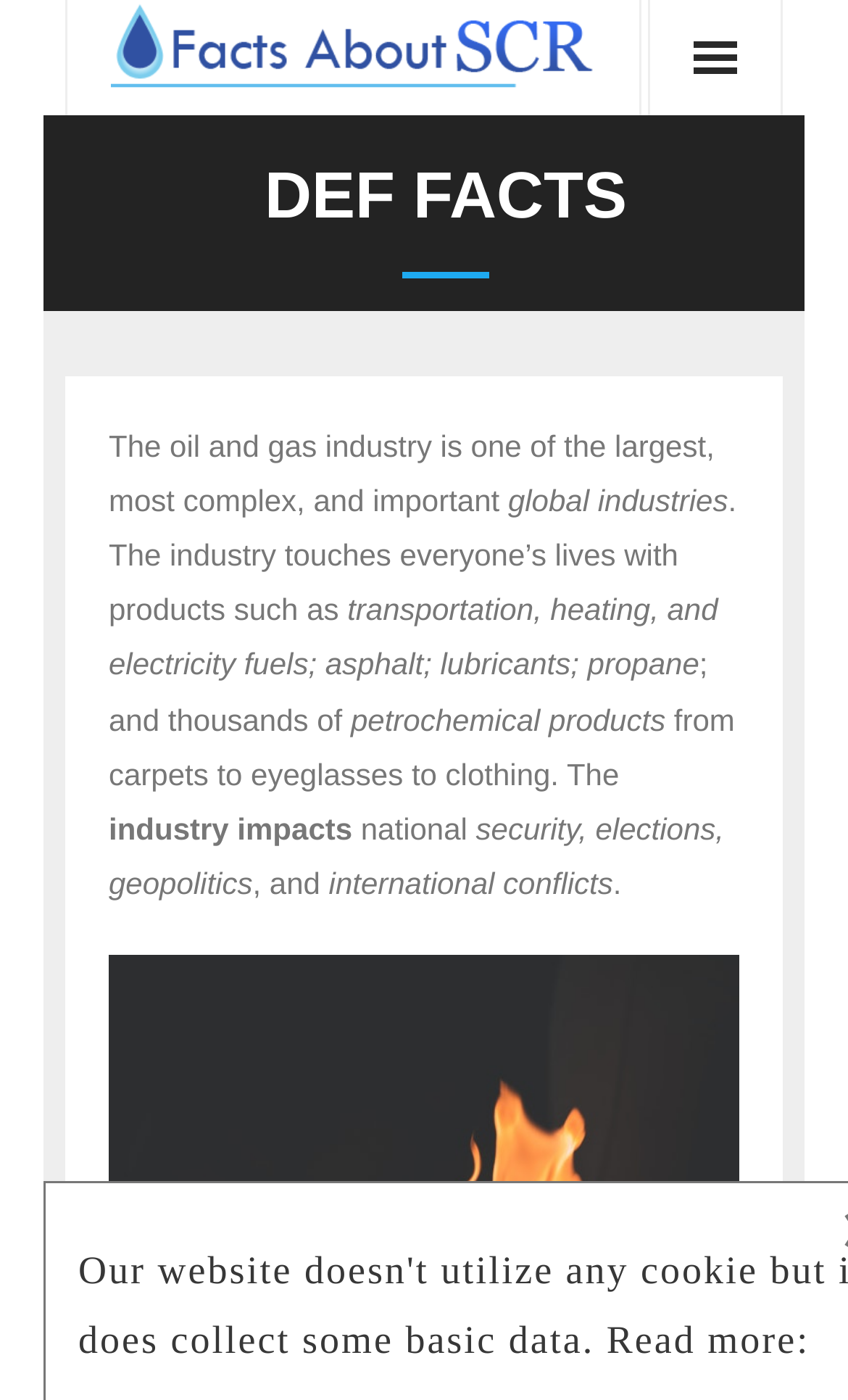Find and provide the bounding box coordinates for the UI element described with: "alt="Facts About SCR"".

[0.131, 0.0, 0.701, 0.07]